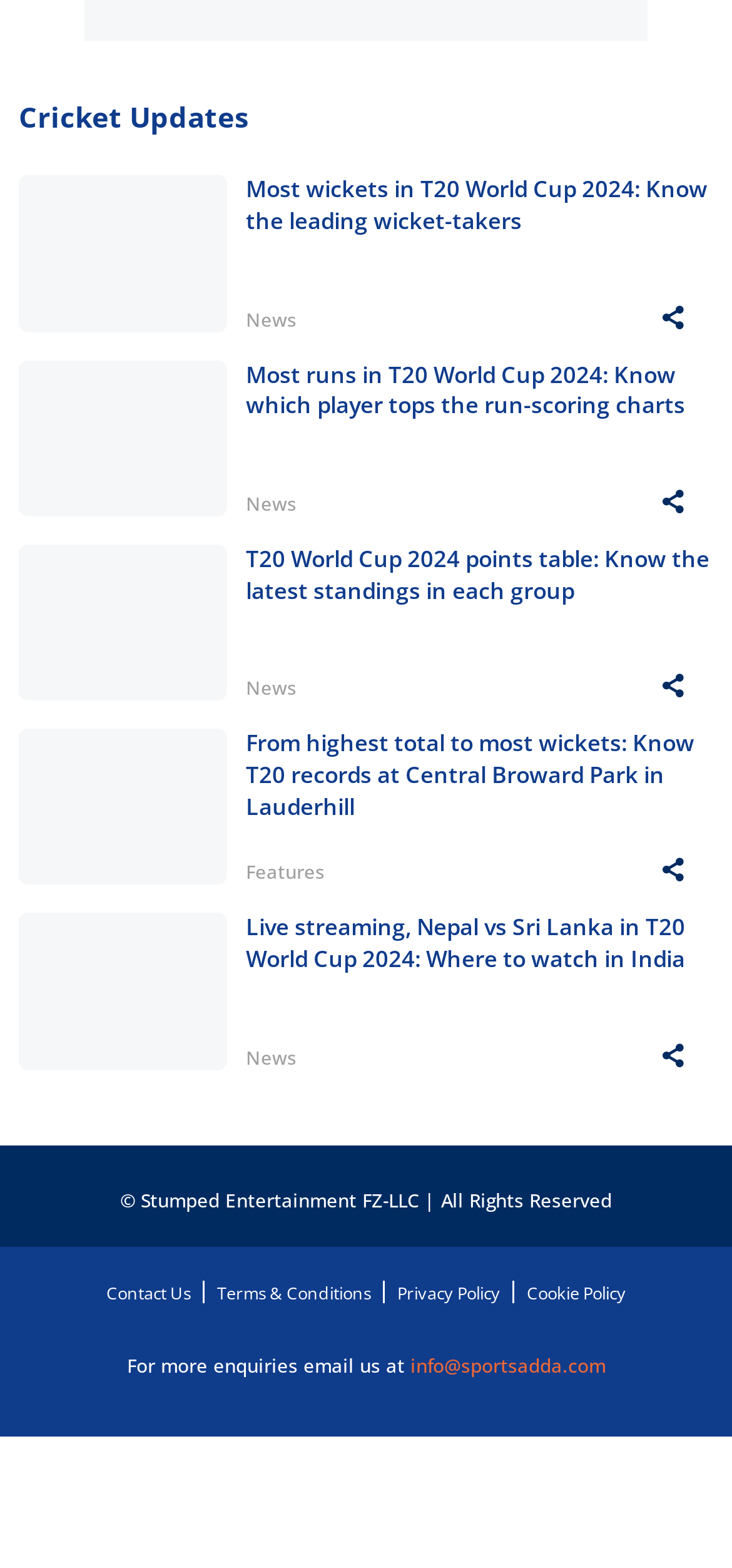Please respond to the question with a concise word or phrase:
What is the name of the company that owns the website?

Stumped Entertainment FZ-LLC